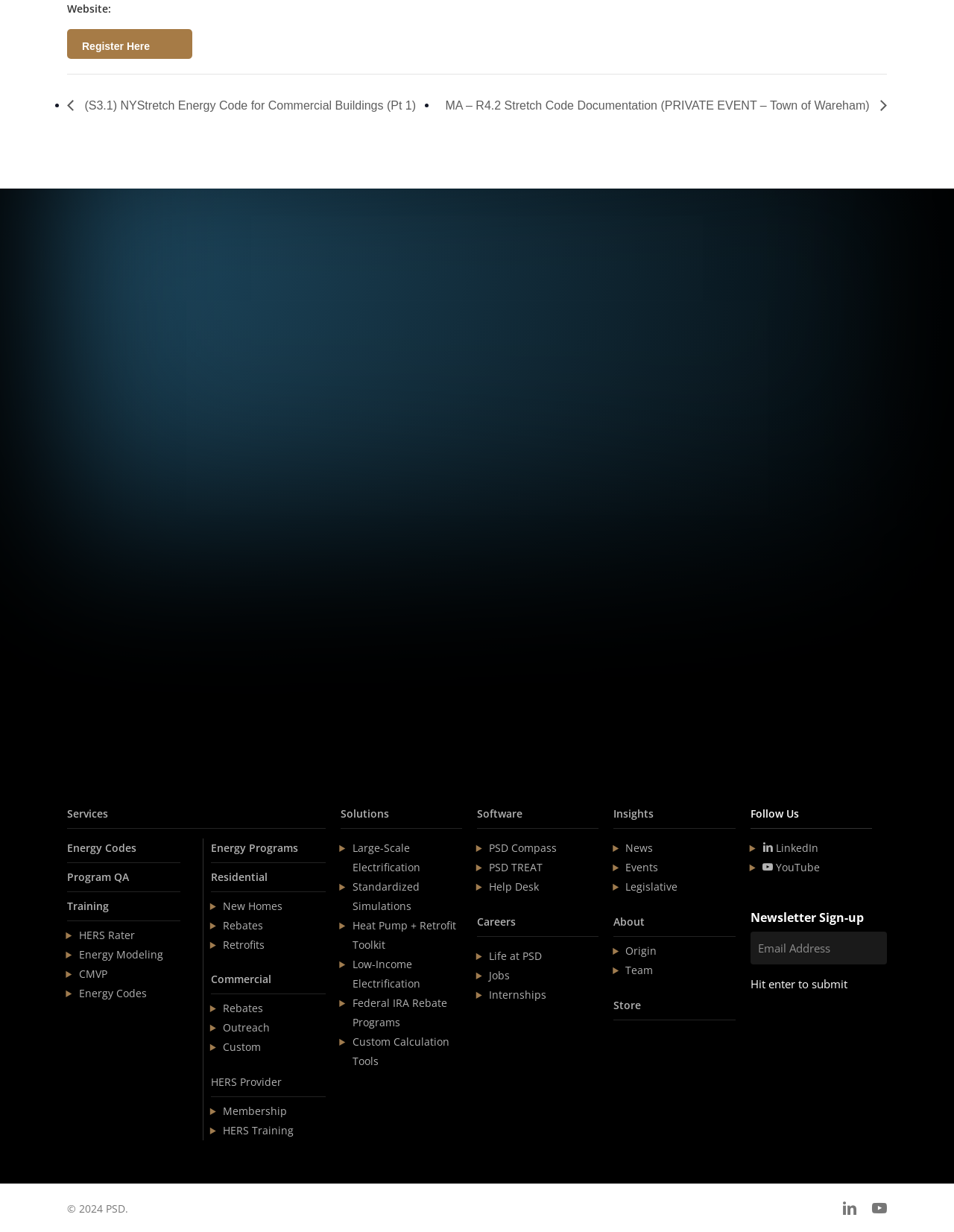Please locate the bounding box coordinates of the element that should be clicked to complete the given instruction: "View the map of the main office".

[0.647, 0.366, 0.697, 0.377]